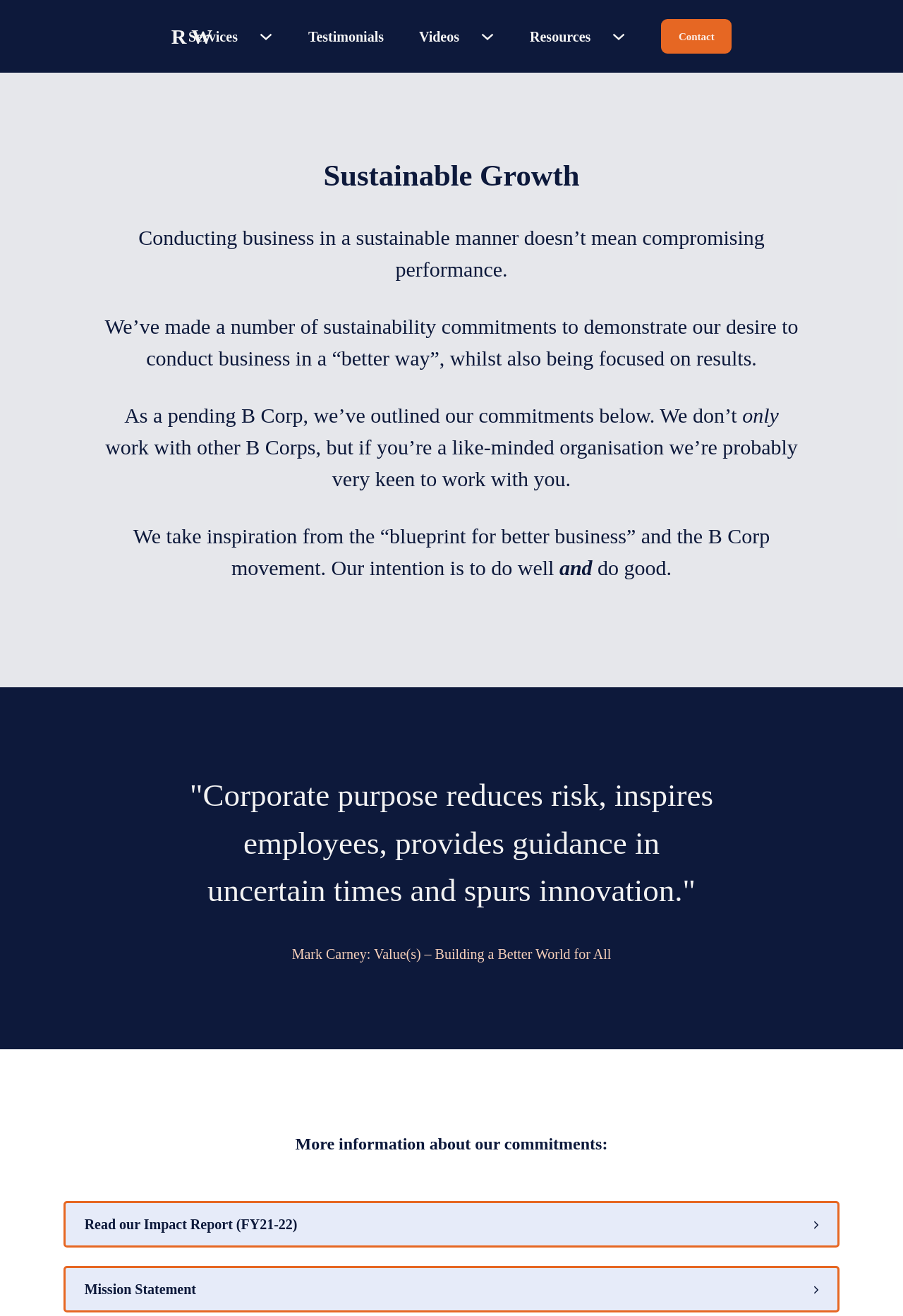Using the description "parent_node: Services aria-label="Services Sub menu"", predict the bounding box of the relevant HTML element.

[0.279, 0.017, 0.31, 0.038]